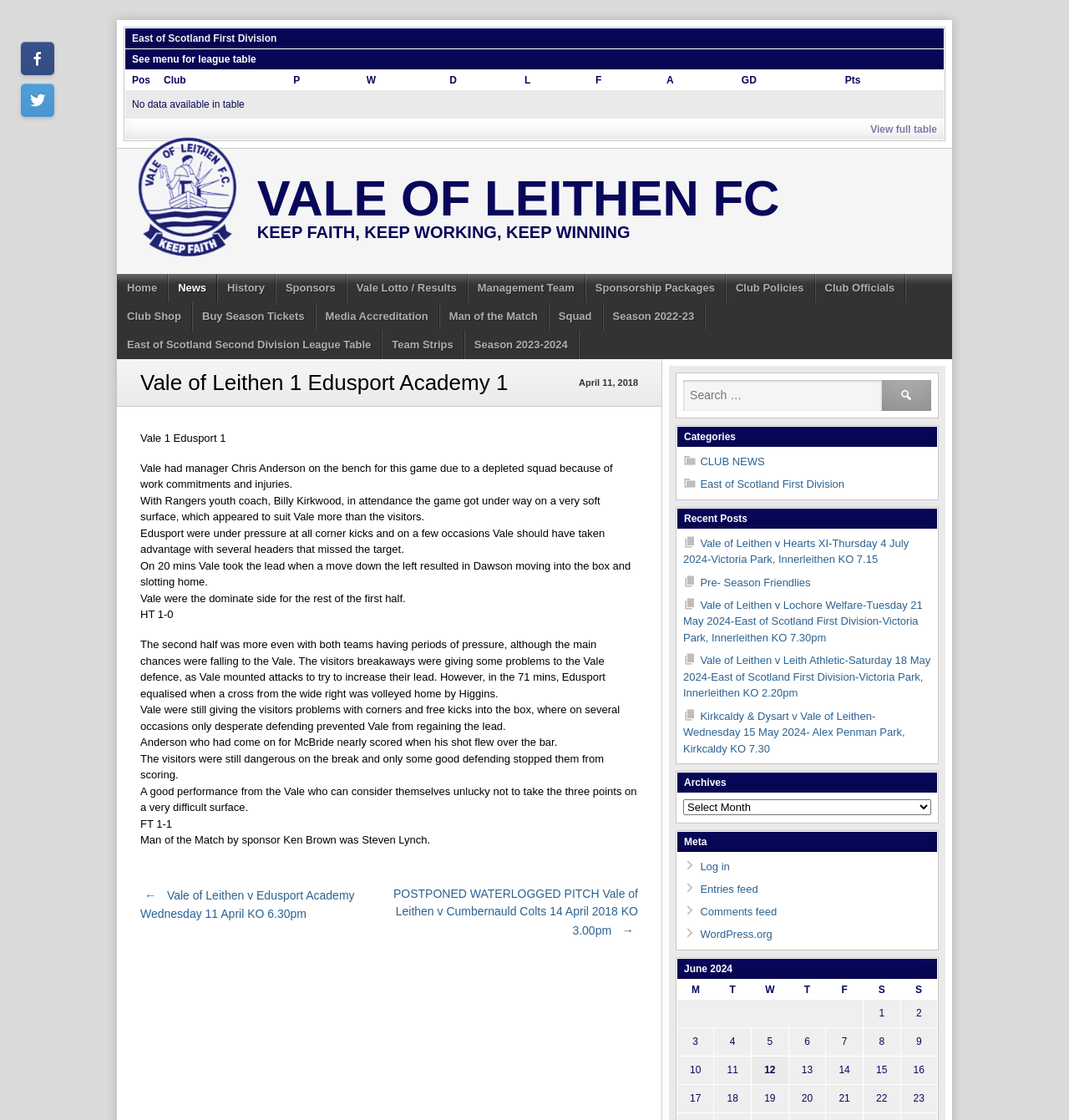What is the date of the match between Vale of Leithen and Edusport Academy?
Refer to the image and offer an in-depth and detailed answer to the question.

I found this information by reading the article on the webpage, which mentions the date of the match as April 11, 2018.